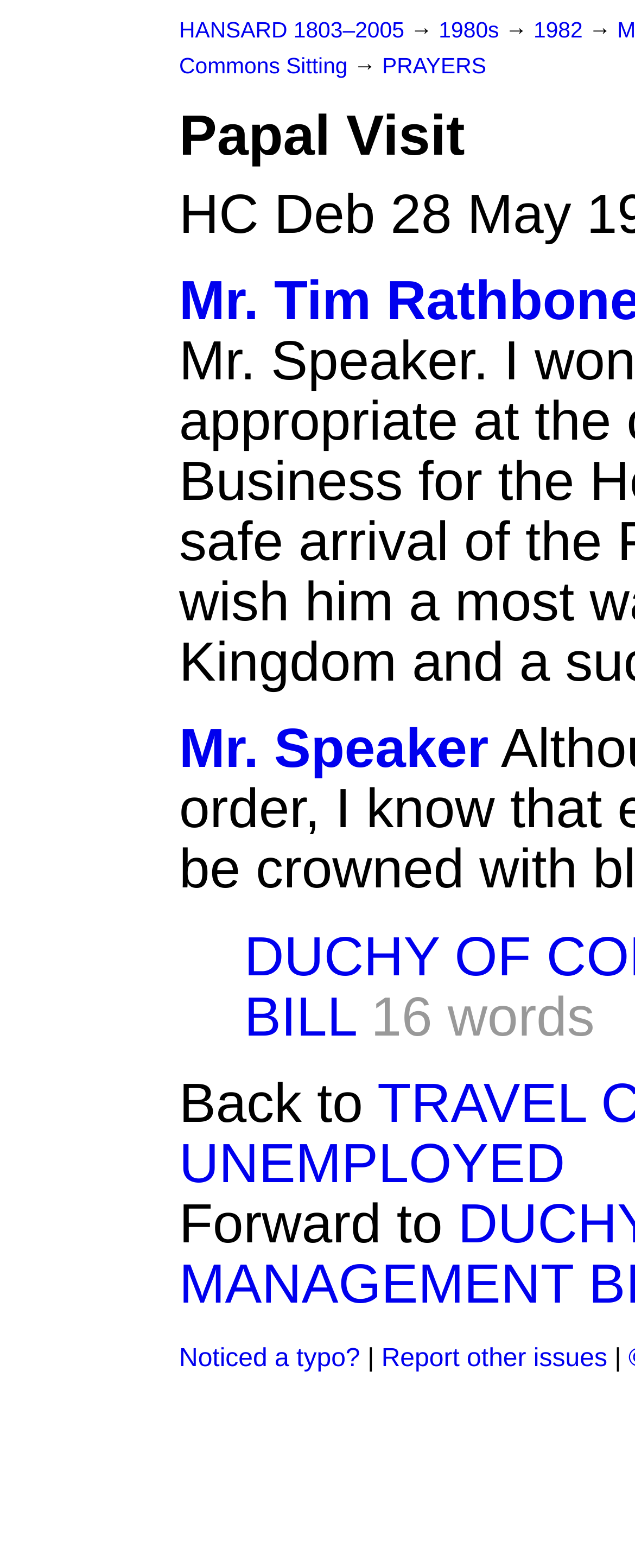Identify the bounding box coordinates of the part that should be clicked to carry out this instruction: "Report other issues".

[0.601, 0.858, 0.956, 0.875]